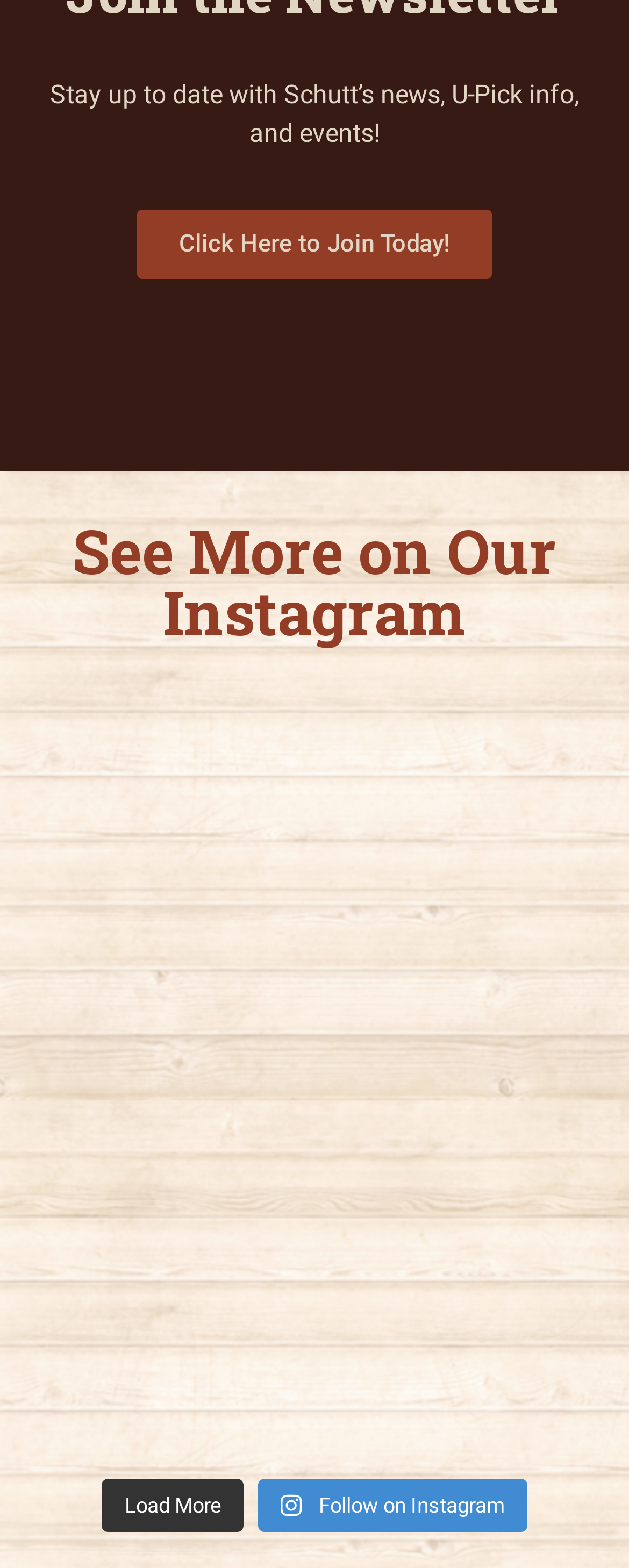Extract the bounding box of the UI element described as: "Load More".

[0.163, 0.943, 0.388, 0.977]